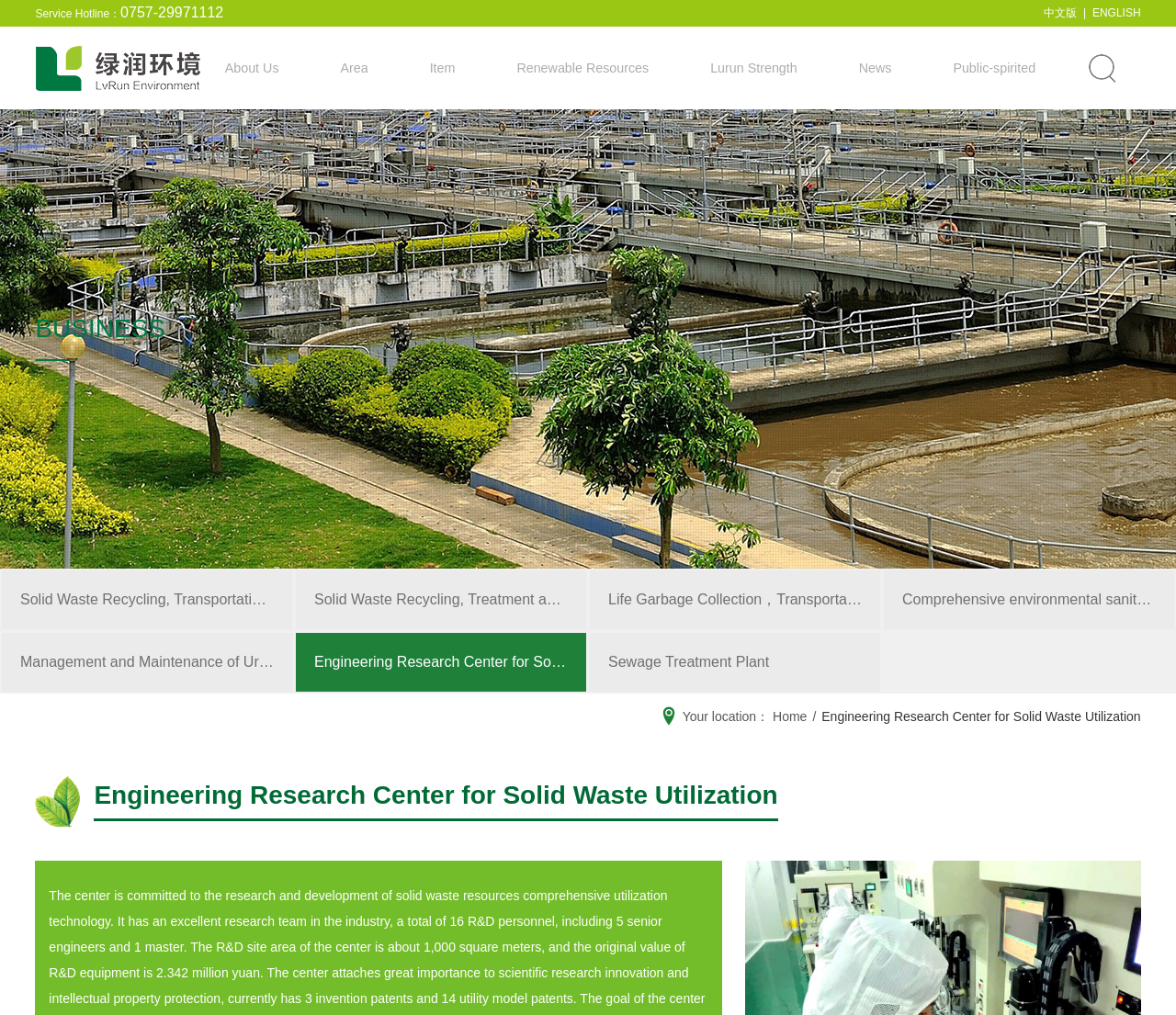What is the service hotline?
Using the visual information, respond with a single word or phrase.

0757-29971112